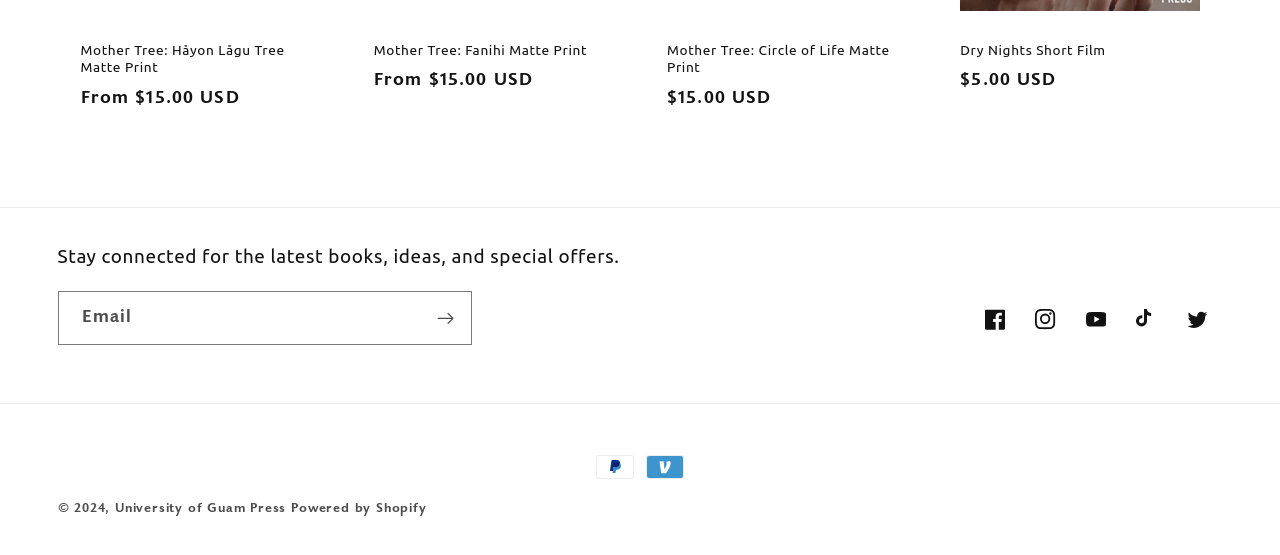Identify the bounding box coordinates for the UI element described as: "Twitter". The coordinates should be provided as four floats between 0 and 1: [left, top, right, bottom].

[0.916, 0.531, 0.955, 0.622]